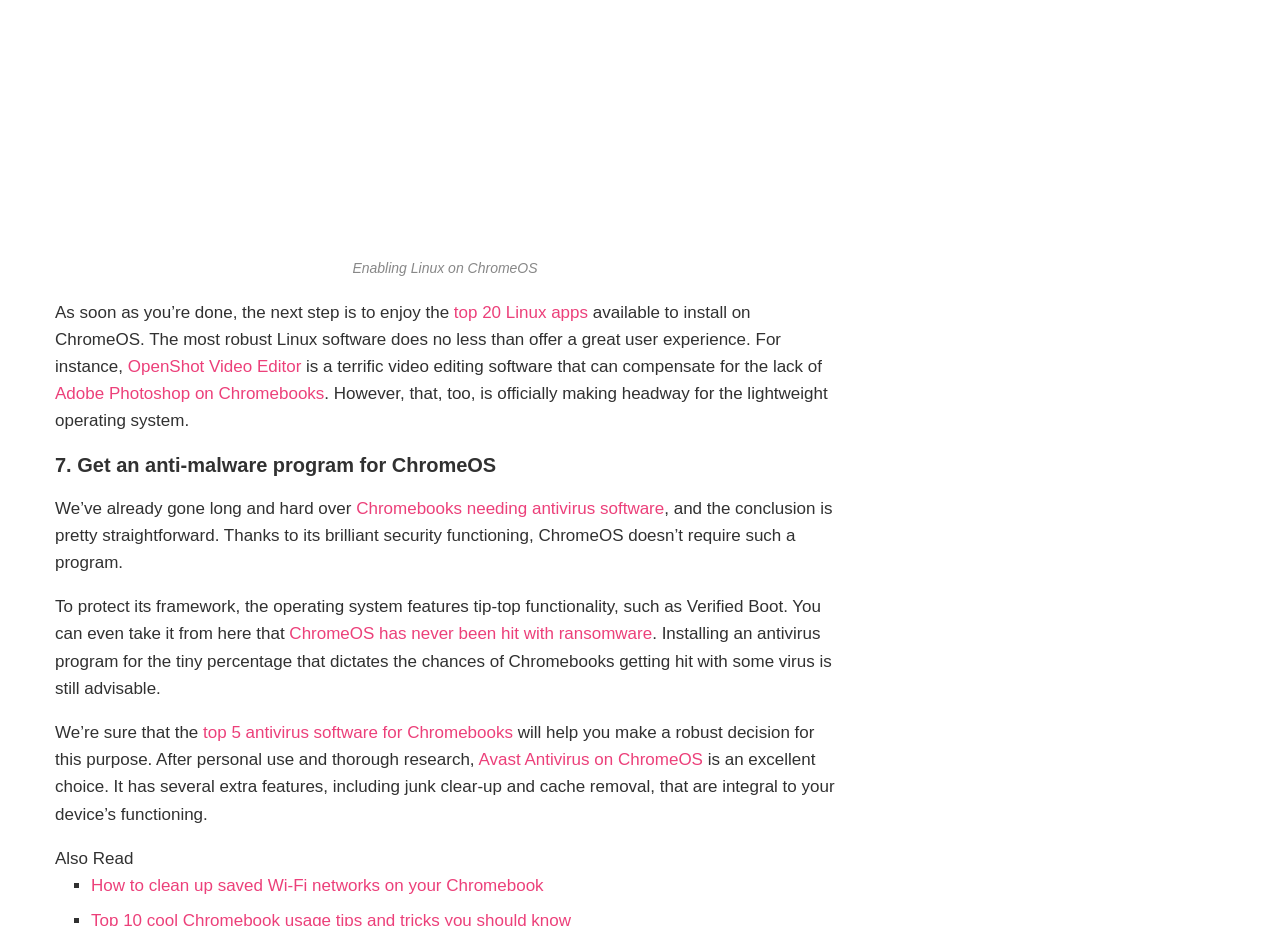Please identify the bounding box coordinates of the element's region that I should click in order to complete the following instruction: "Click on the link to learn about the top 20 Linux apps". The bounding box coordinates consist of four float numbers between 0 and 1, i.e., [left, top, right, bottom].

[0.355, 0.343, 0.459, 0.363]